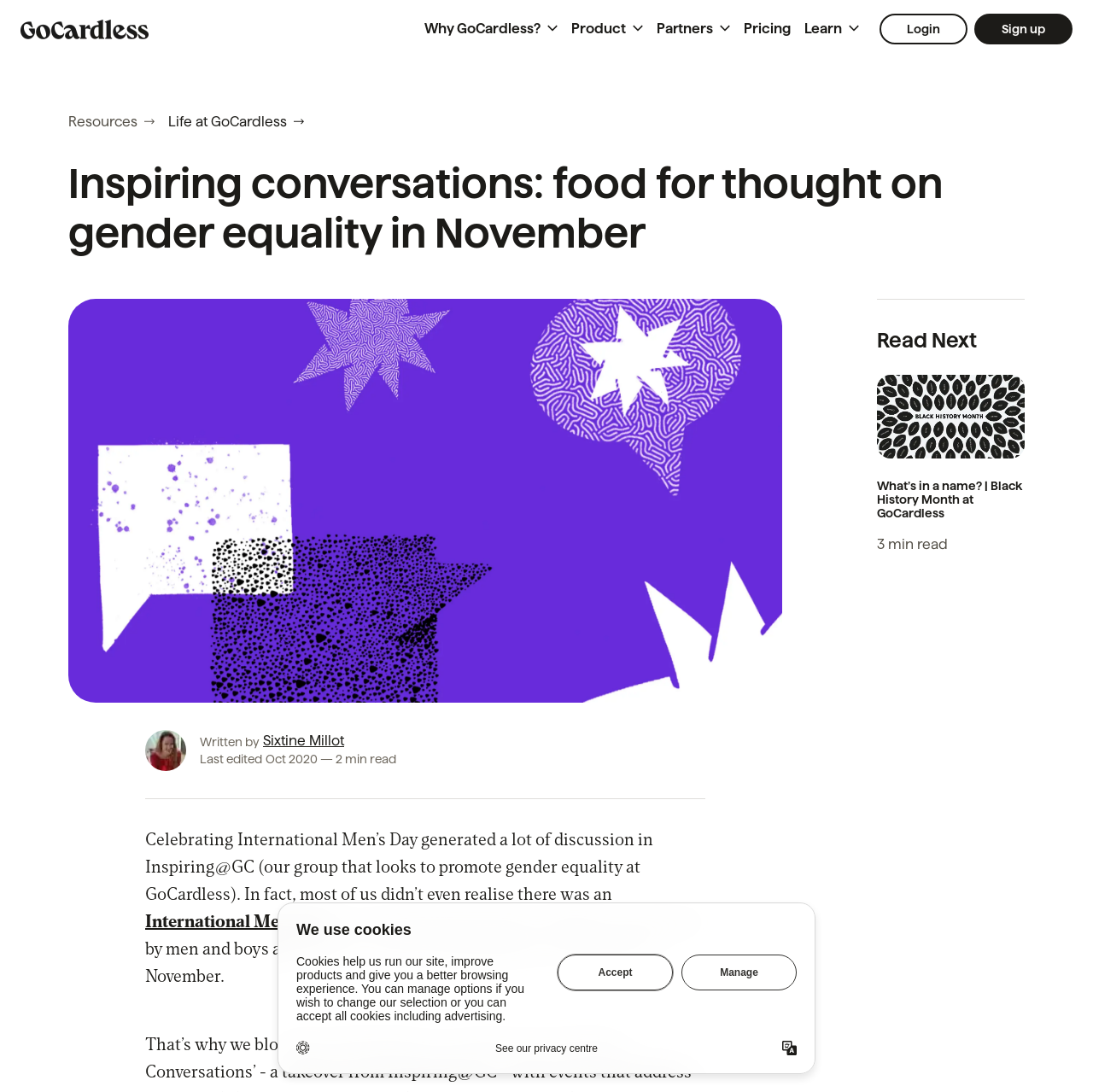What is the position of the 'Login' link on the webpage?
Can you provide a detailed and comprehensive answer to the question?

I determined this answer by analyzing the bounding box coordinates of the 'Login' link, which has a y1 value of 0.013 and an x1 value of 0.805, indicating that it is located at the top right of the webpage.